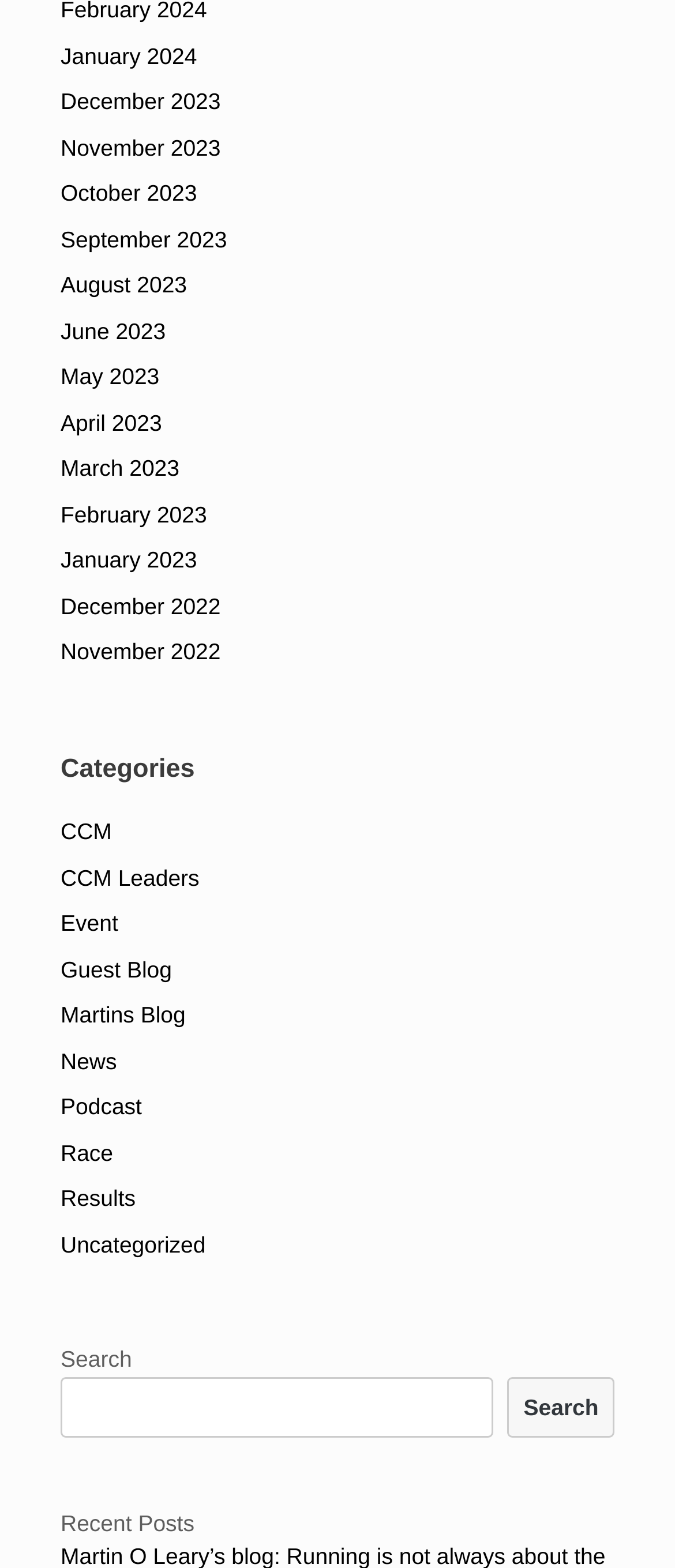Can you specify the bounding box coordinates of the area that needs to be clicked to fulfill the following instruction: "Explore CCM Leaders"?

[0.09, 0.552, 0.295, 0.568]